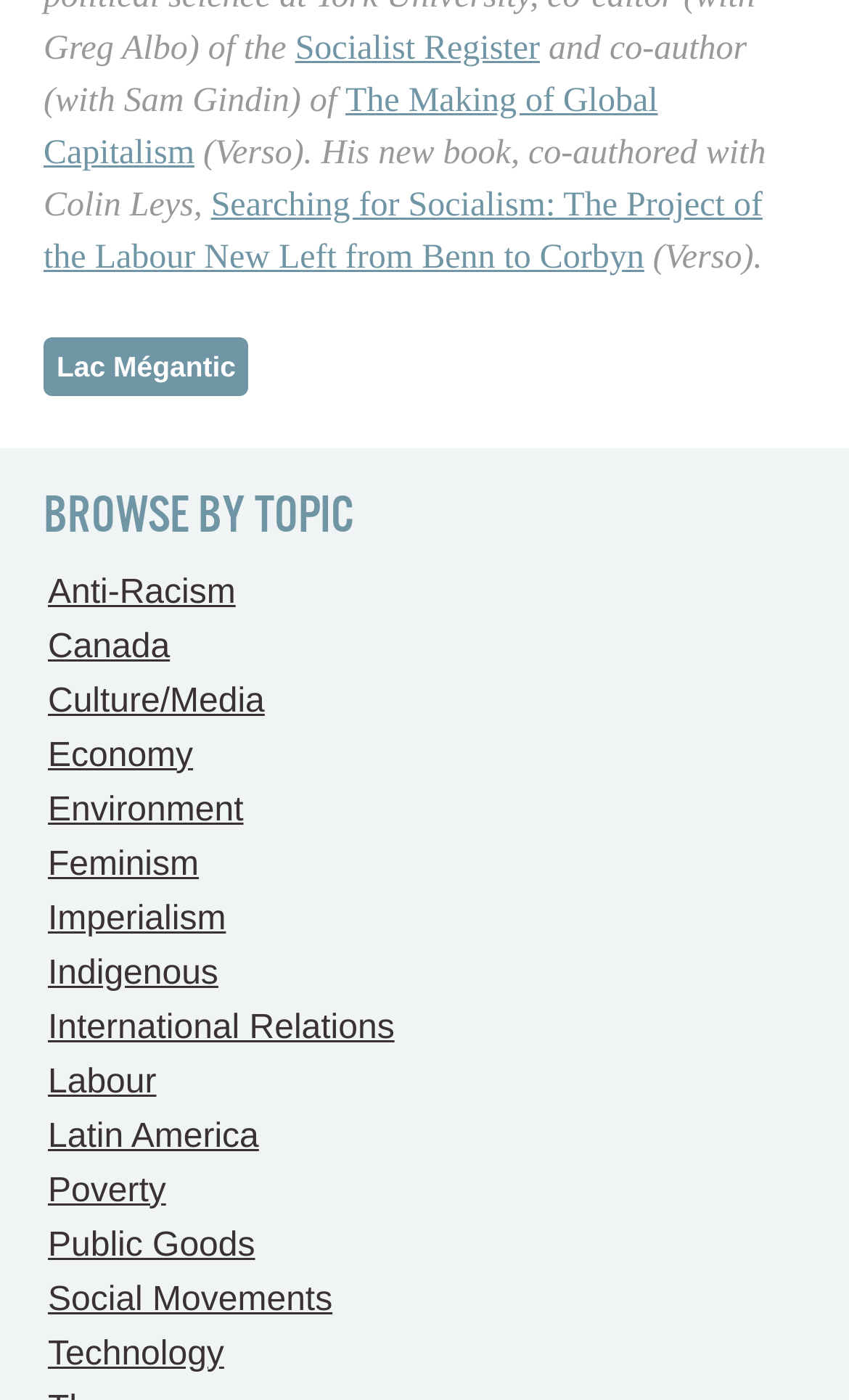Analyze the image and deliver a detailed answer to the question: What is the title of the book co-authored with Sam Gindin?

According to the text, the author co-authored a book with Sam Gindin, and the title of that book is 'The Making of Global Capitalism', published by Verso.